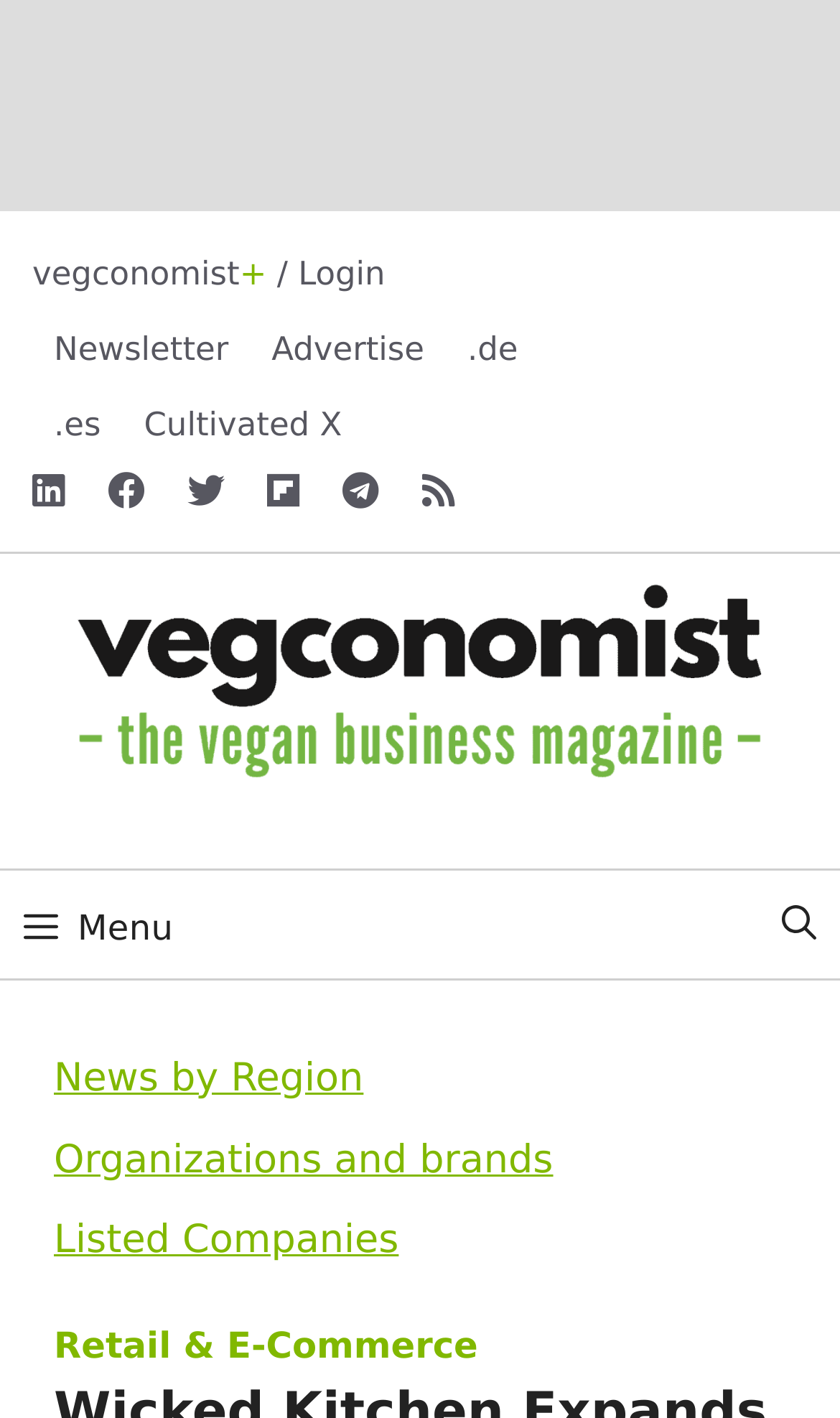Please indicate the bounding box coordinates for the clickable area to complete the following task: "Click on the 'Menu' button". The coordinates should be specified as four float numbers between 0 and 1, i.e., [left, top, right, bottom].

[0.008, 0.868, 0.227, 0.895]